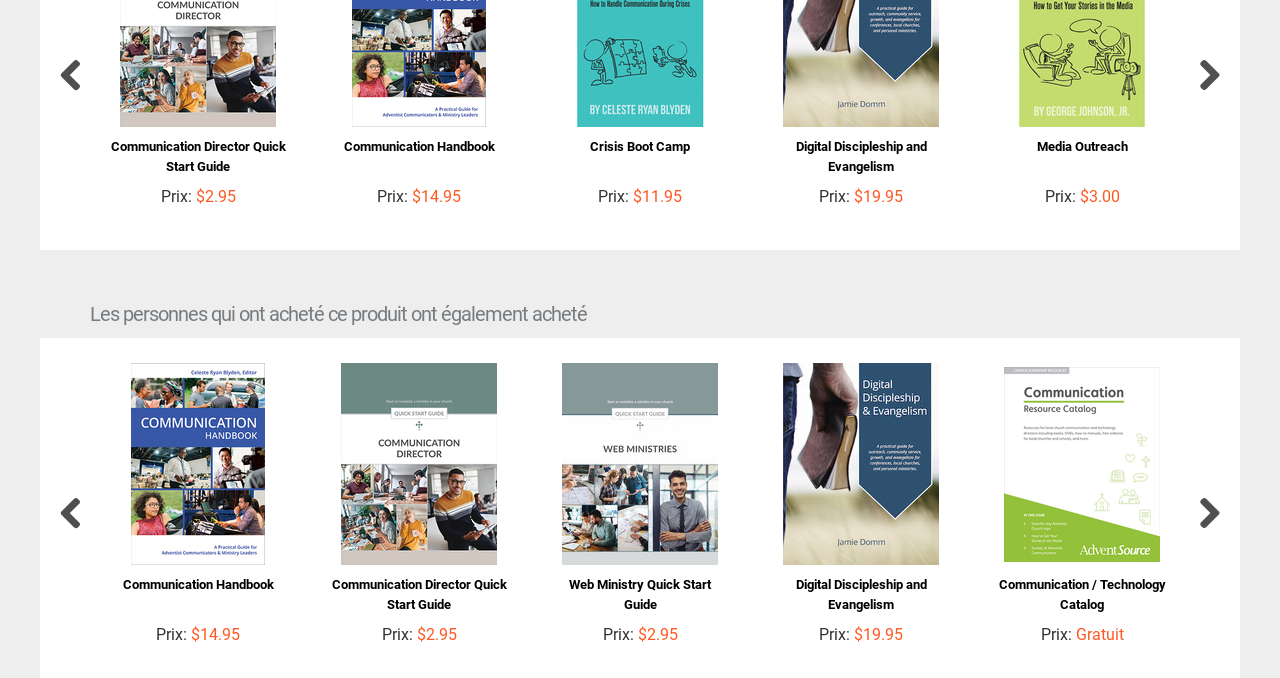What is the purpose of the 'Previous' and 'Next' links?
Based on the image, please offer an in-depth response to the question.

I found the links 'Previous' and 'Next' which seem to be used for navigation, likely to move to the previous or next page of products.